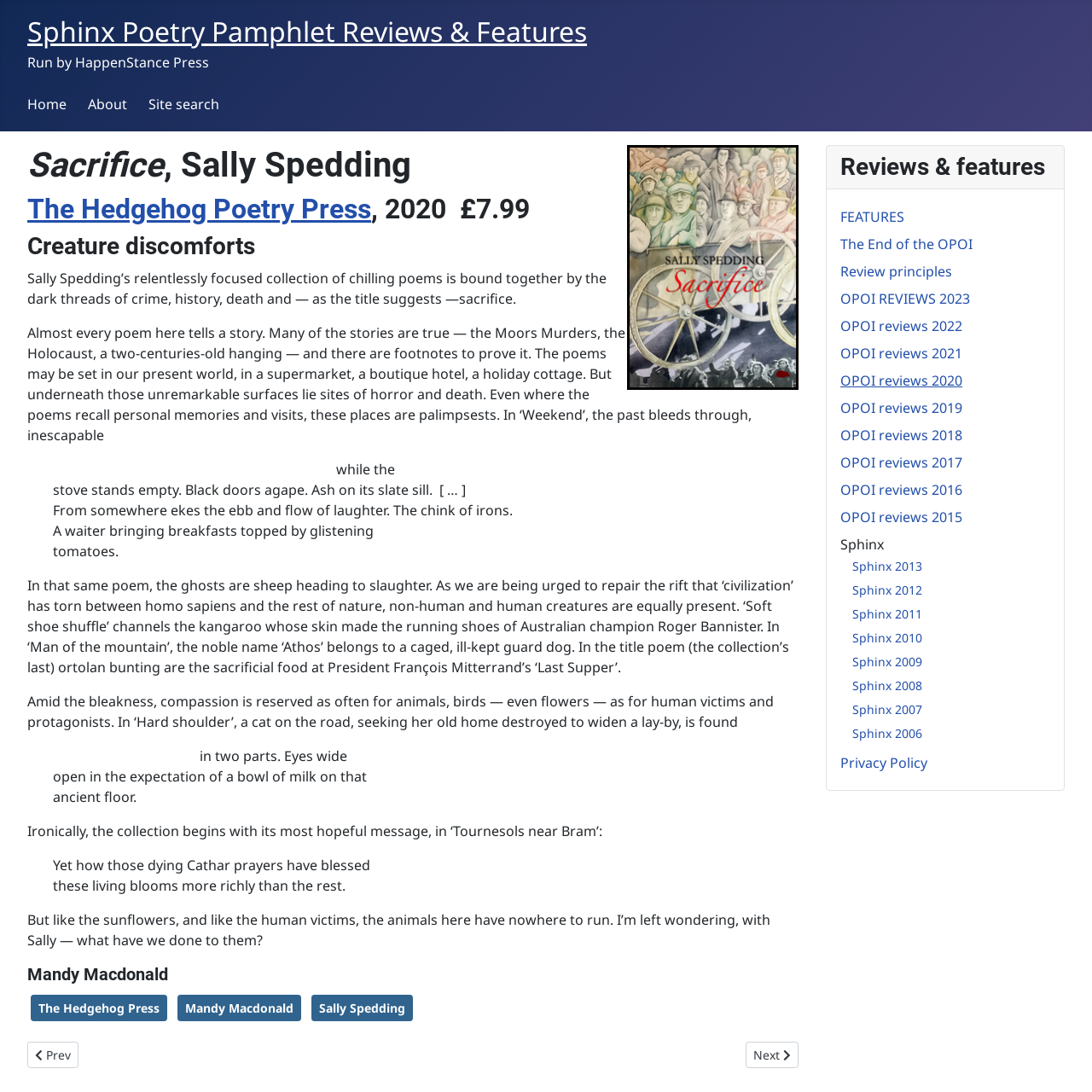Please study the image and answer the question comprehensively:
What is the price of the book being reviewed?

The price of the book is mentioned in the heading element with the text 'The Hedgehog Poetry Press, 2020 £7.99' which is located below the book title.